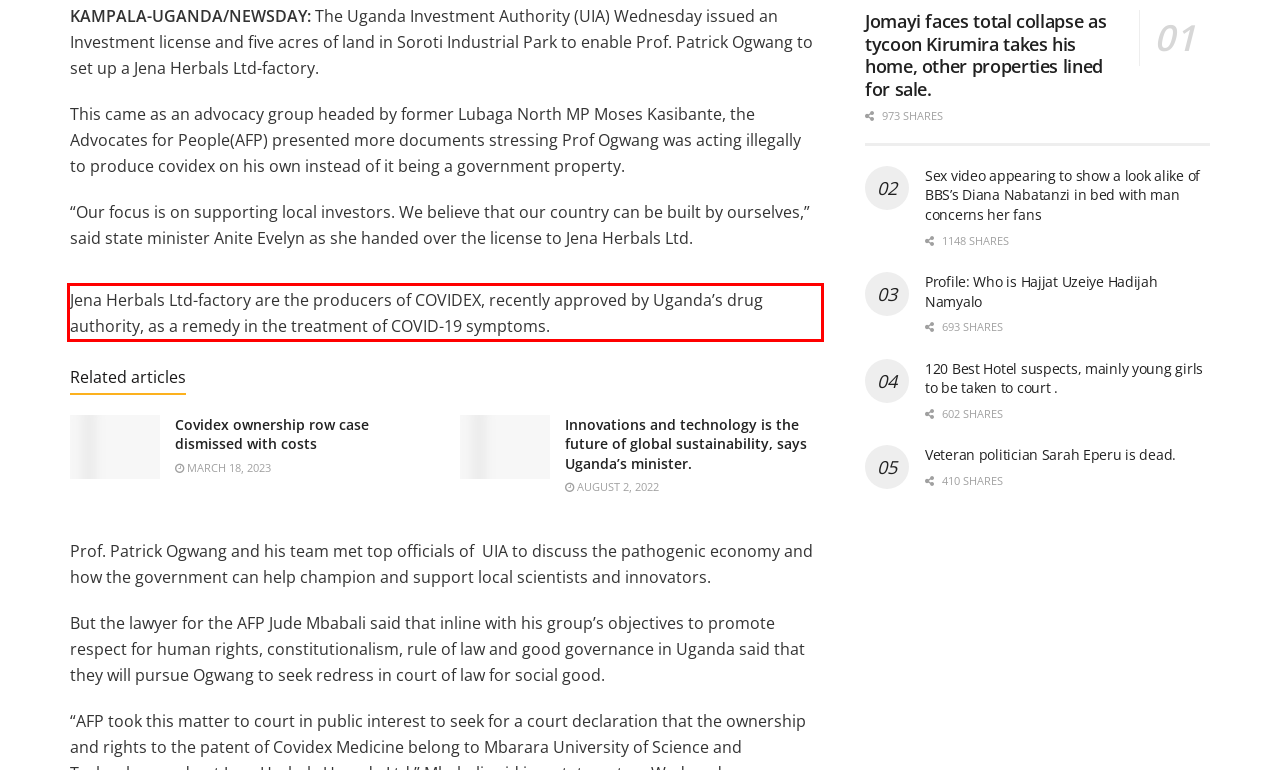Given a webpage screenshot, locate the red bounding box and extract the text content found inside it.

Jena Herbals Ltd-factory are the producers of COVIDEX, recently approved by Uganda’s drug authority, as a remedy in the treatment of COVID-19 symptoms.